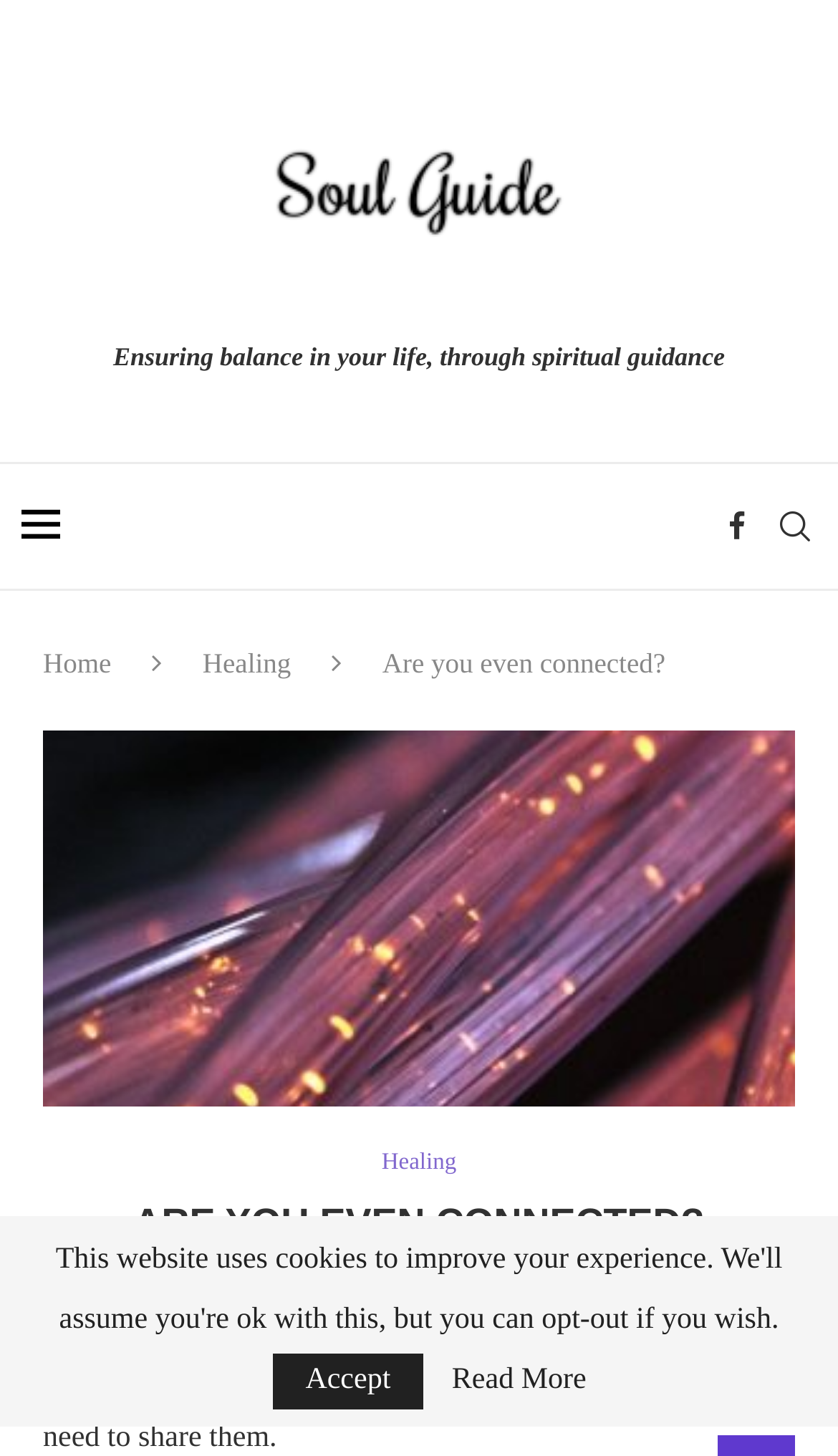Please identify the bounding box coordinates of the element I need to click to follow this instruction: "Read more about the article".

[0.539, 0.939, 0.7, 0.959]